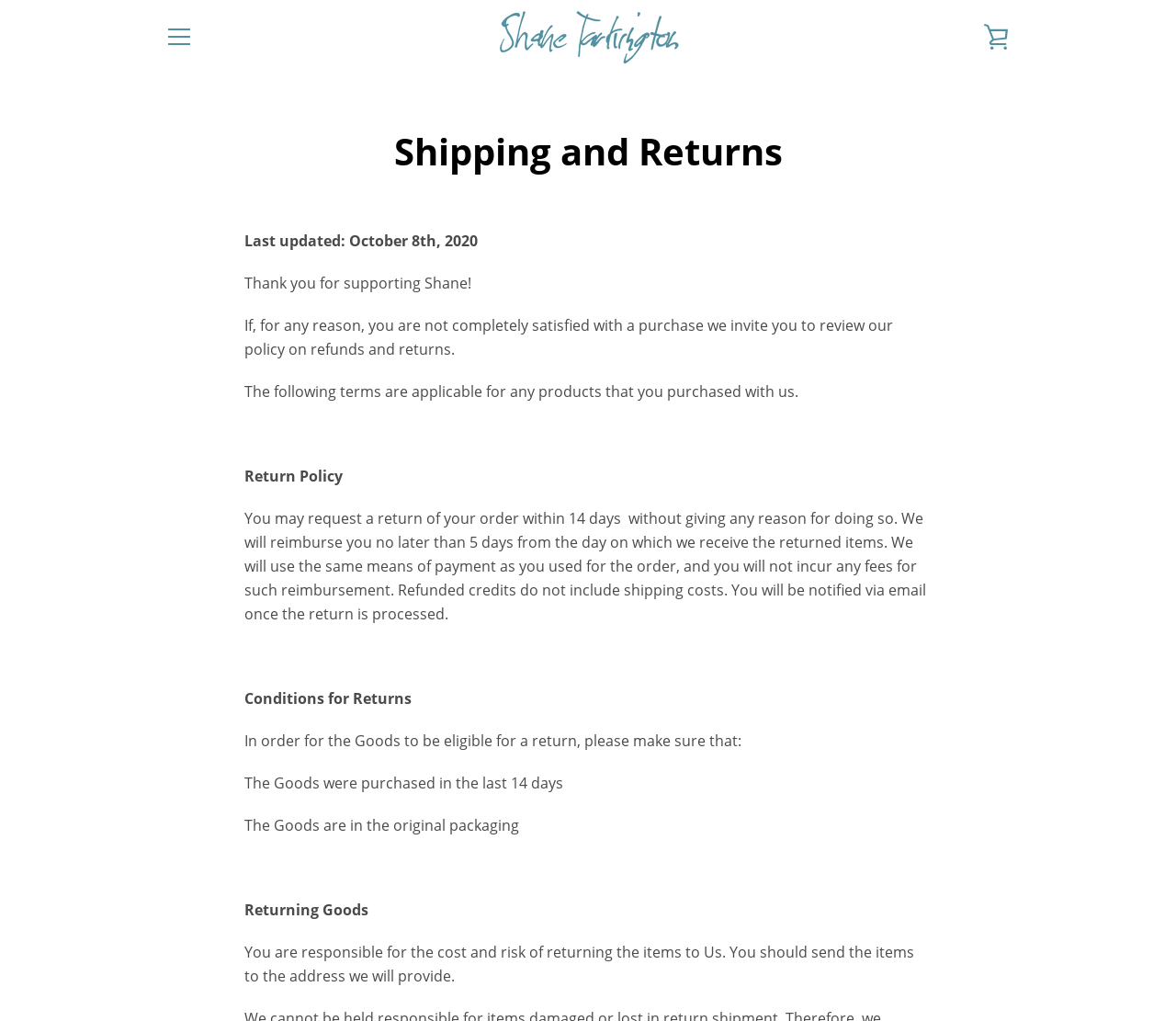How long do I have to request a return?
Please respond to the question with a detailed and informative answer.

According to the Return Policy section, customers have 14 days to request a return of their order without giving any reason for doing so.